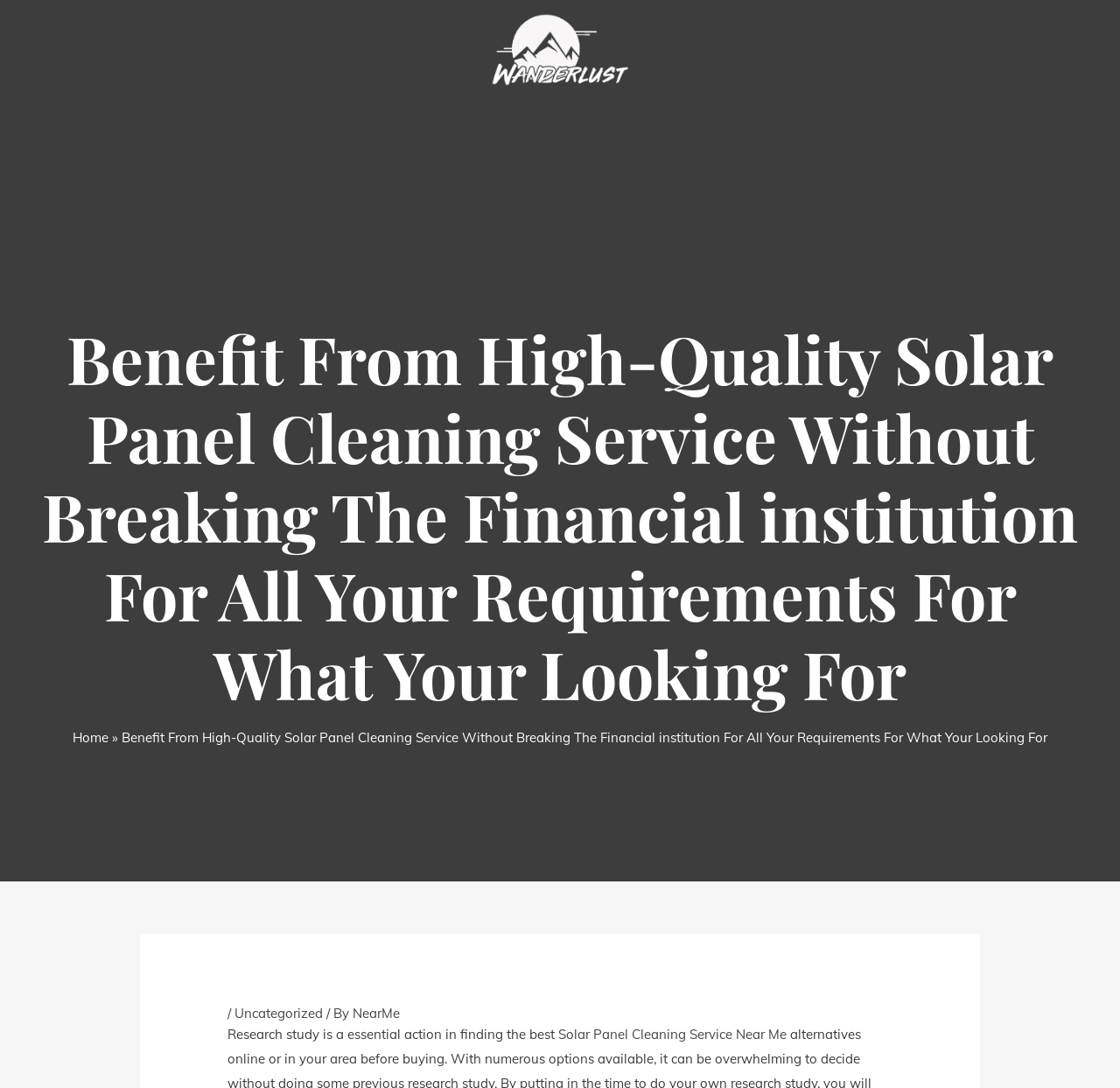Please provide the main heading of the webpage content.

Benefit From High-Quality Solar Panel Cleaning Service Without Breaking The Financial institution For All Your Requirements For What Your Looking For